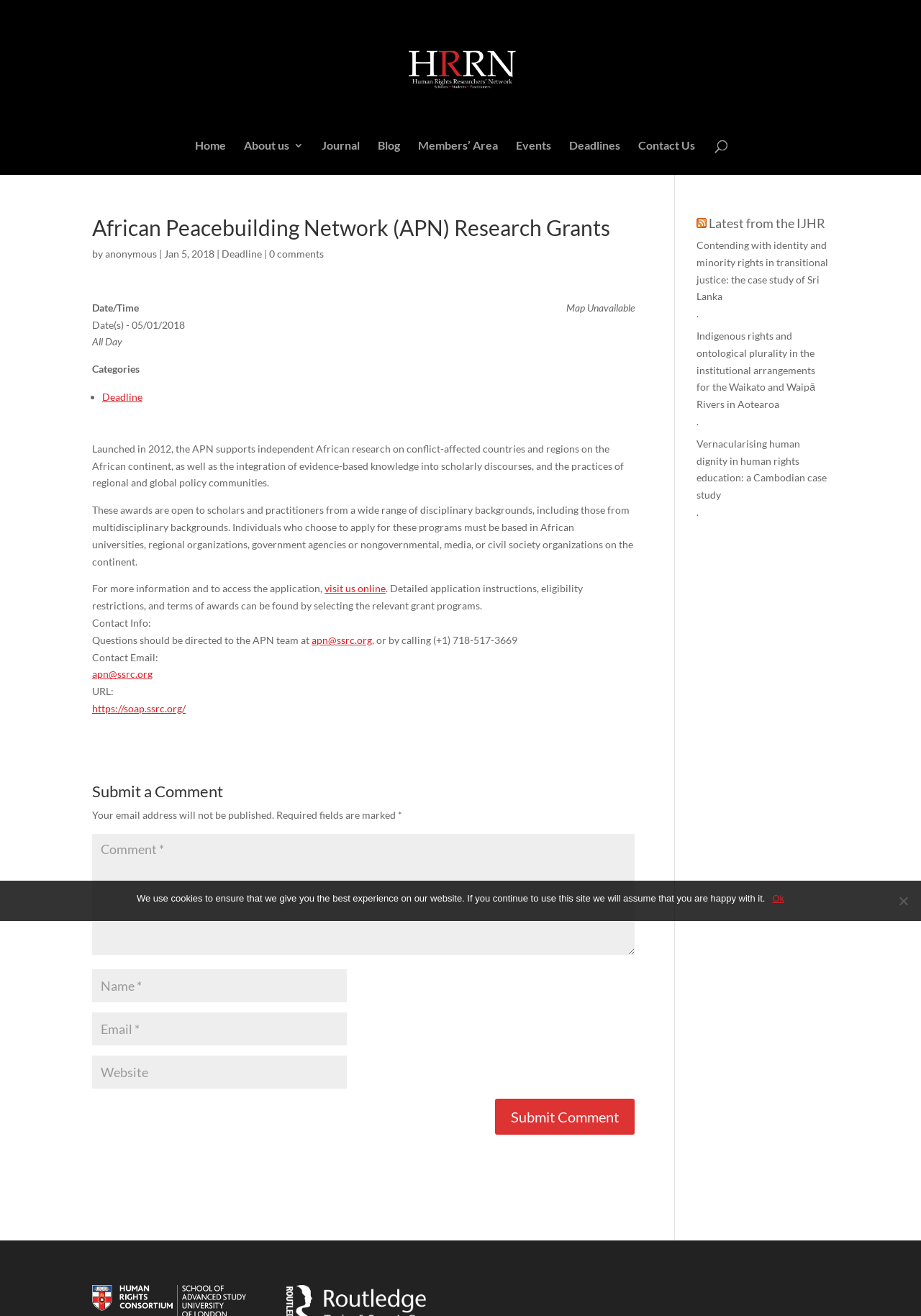Pinpoint the bounding box coordinates for the area that should be clicked to perform the following instruction: "Check out 'About Brandy Gillmore'".

None